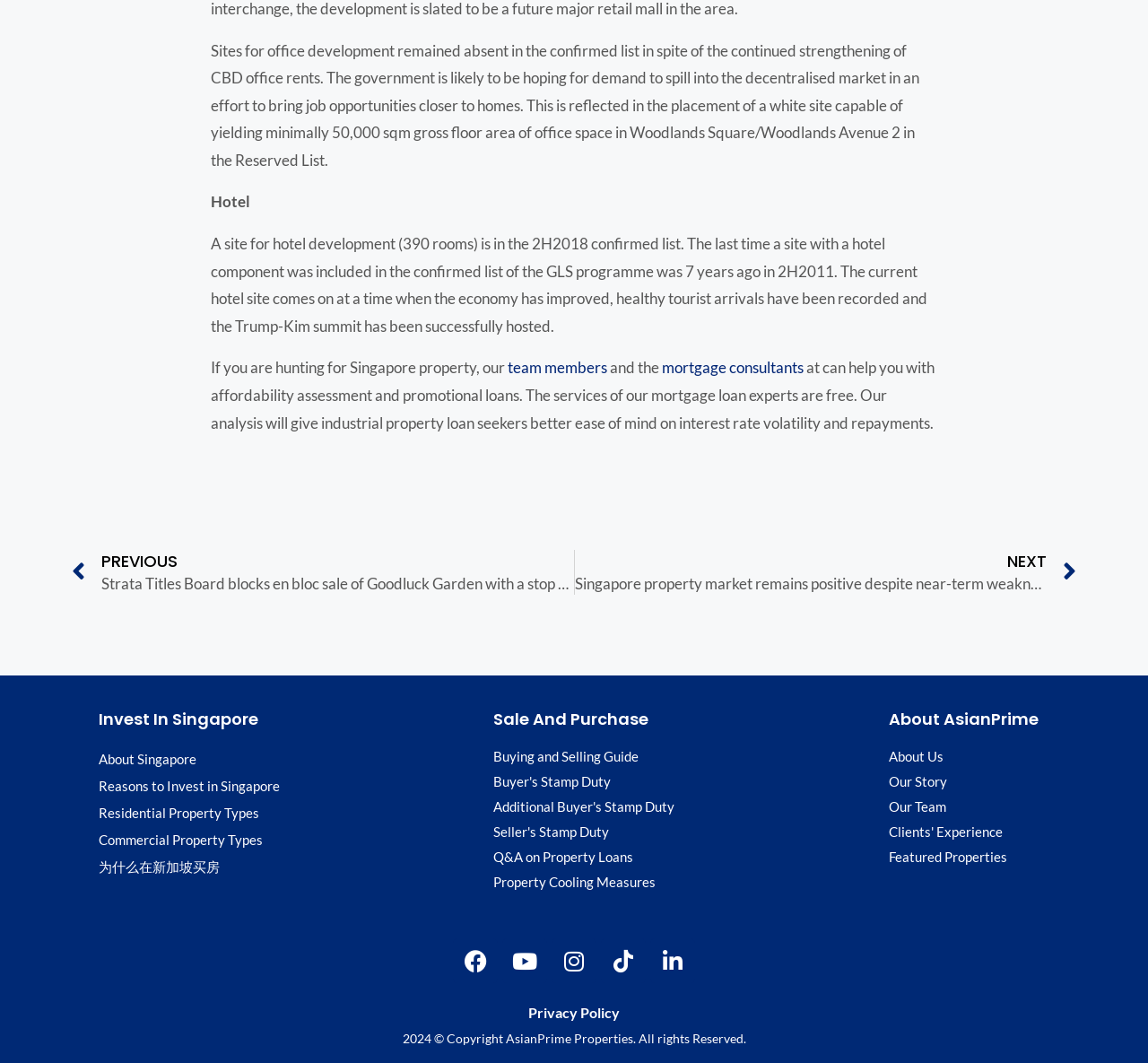Based on what you see in the screenshot, provide a thorough answer to this question: What is the topic of the article?

Based on the content of the webpage, it appears to be discussing Singapore property, specifically the development of office spaces and hotels, as well as the government's efforts to bring job opportunities closer to homes.